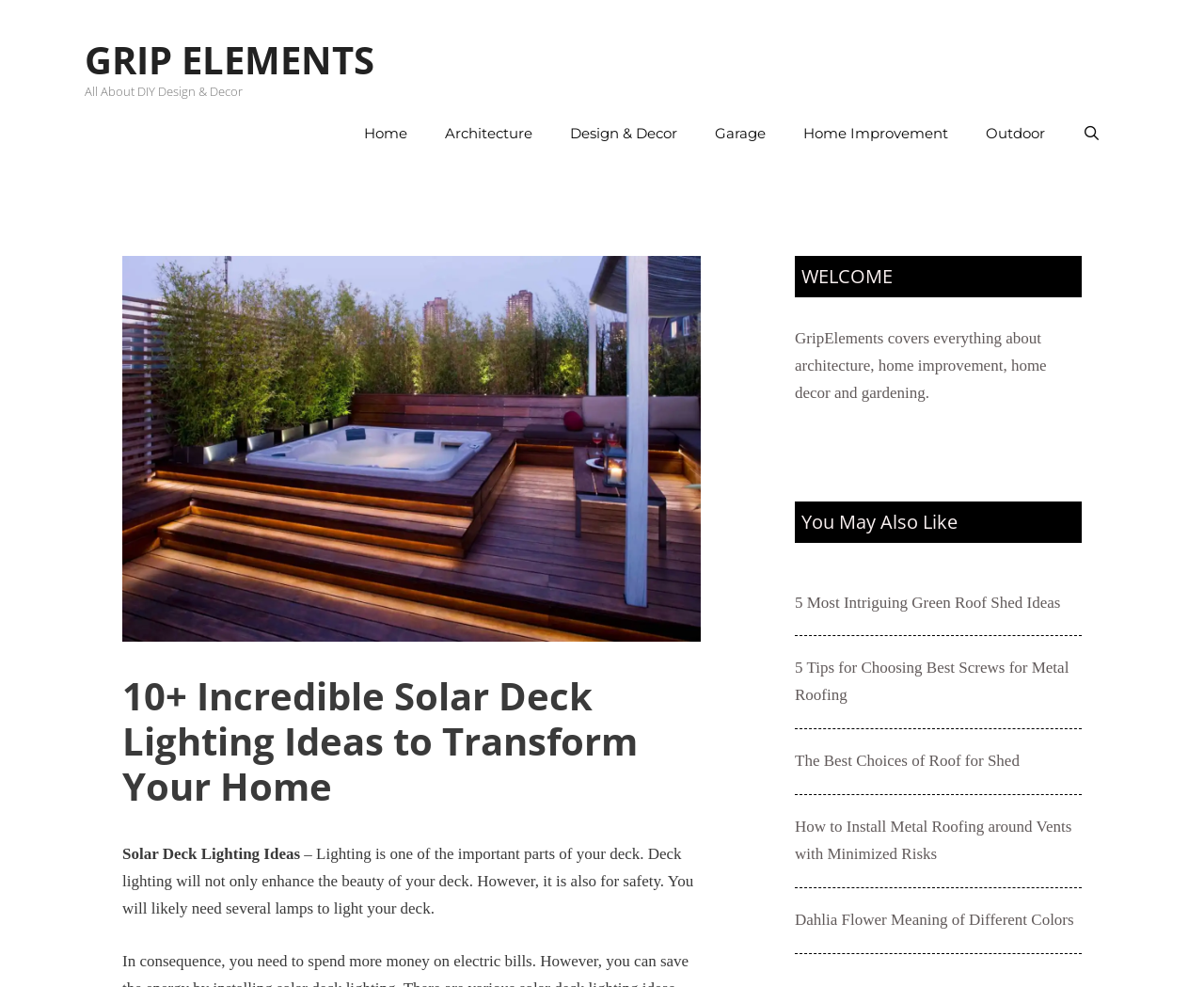Please find and report the primary heading text from the webpage.

10+ Incredible Solar Deck Lighting Ideas to Transform Your Home